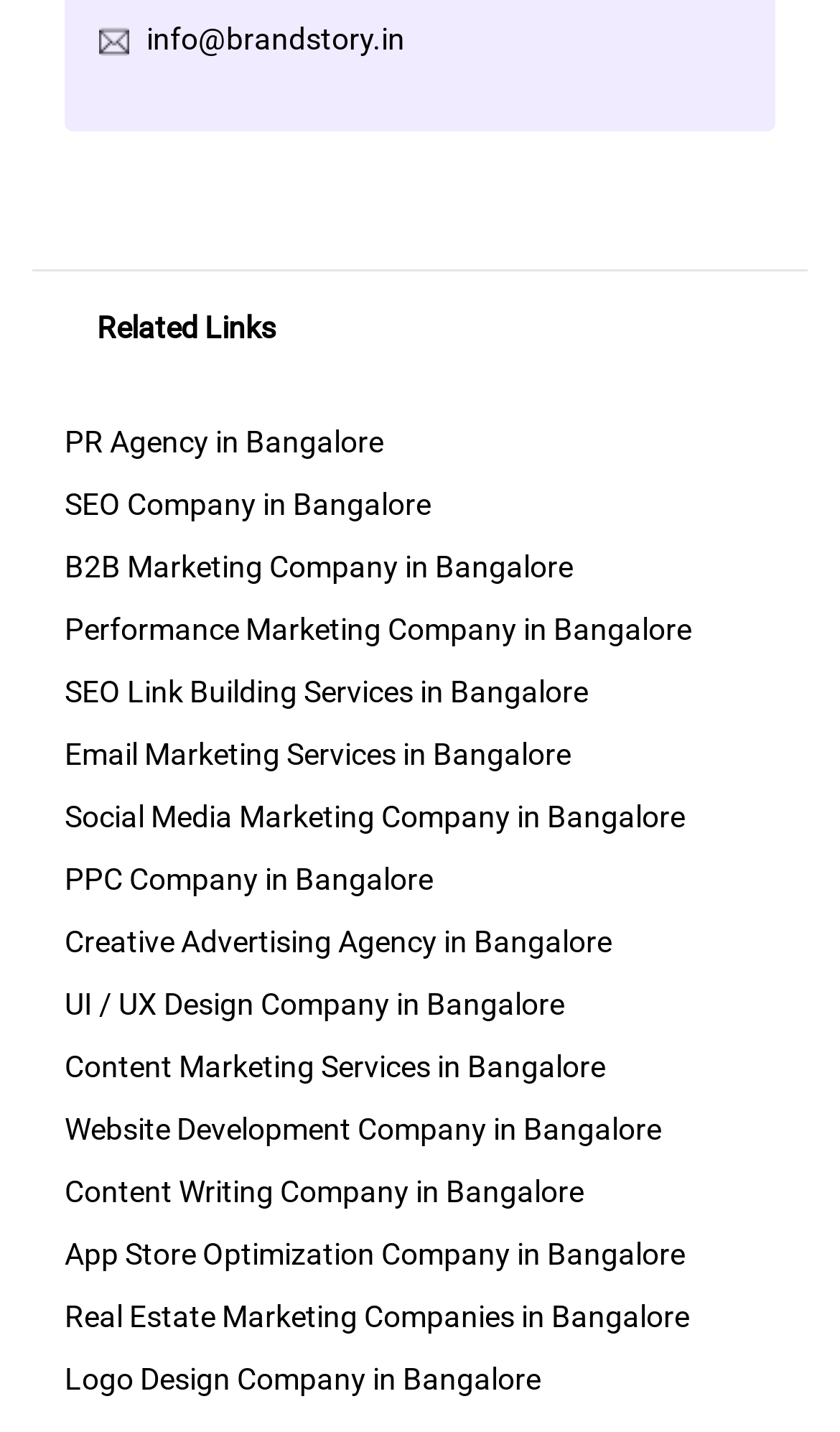Find the bounding box coordinates of the element to click in order to complete the given instruction: "learn about PR Agency in Bangalore."

[0.077, 0.296, 0.456, 0.32]